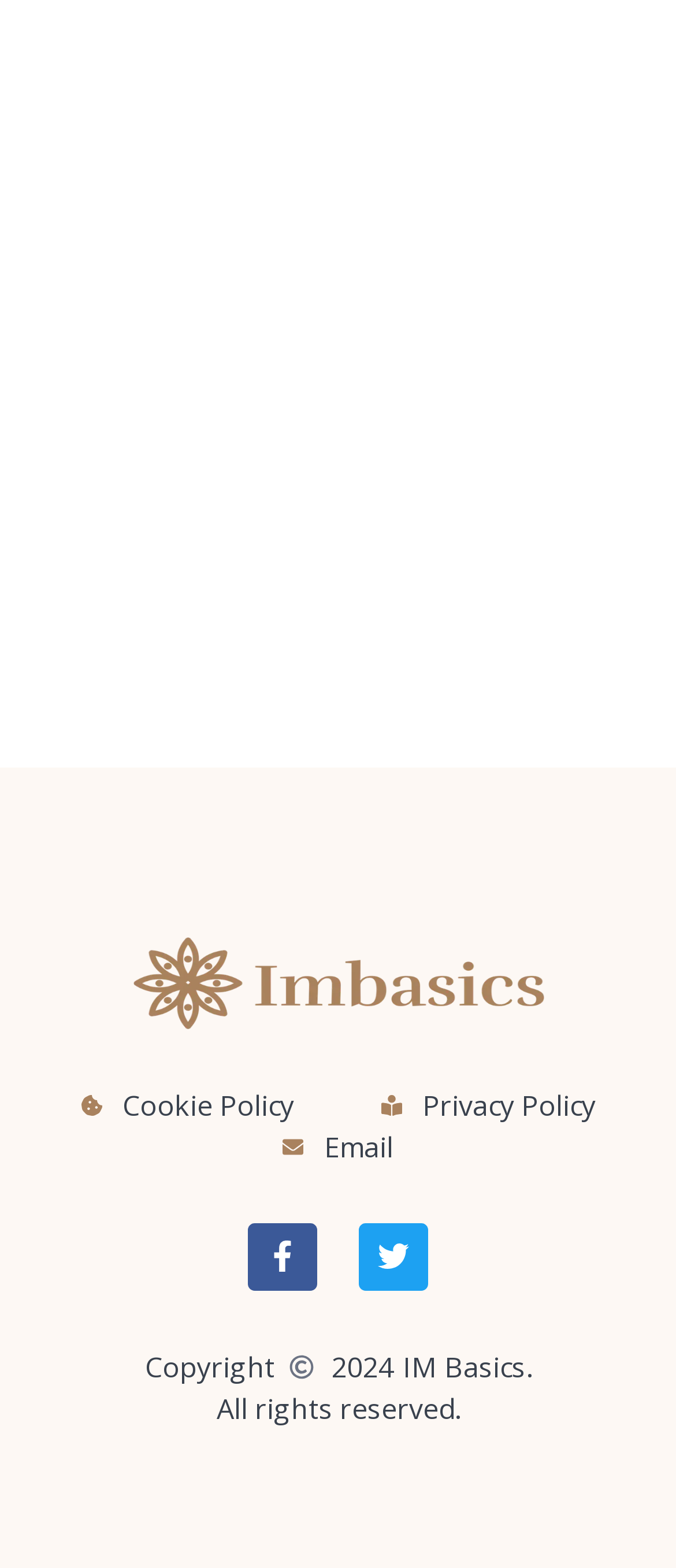Predict the bounding box for the UI component with the following description: "Menu".

None